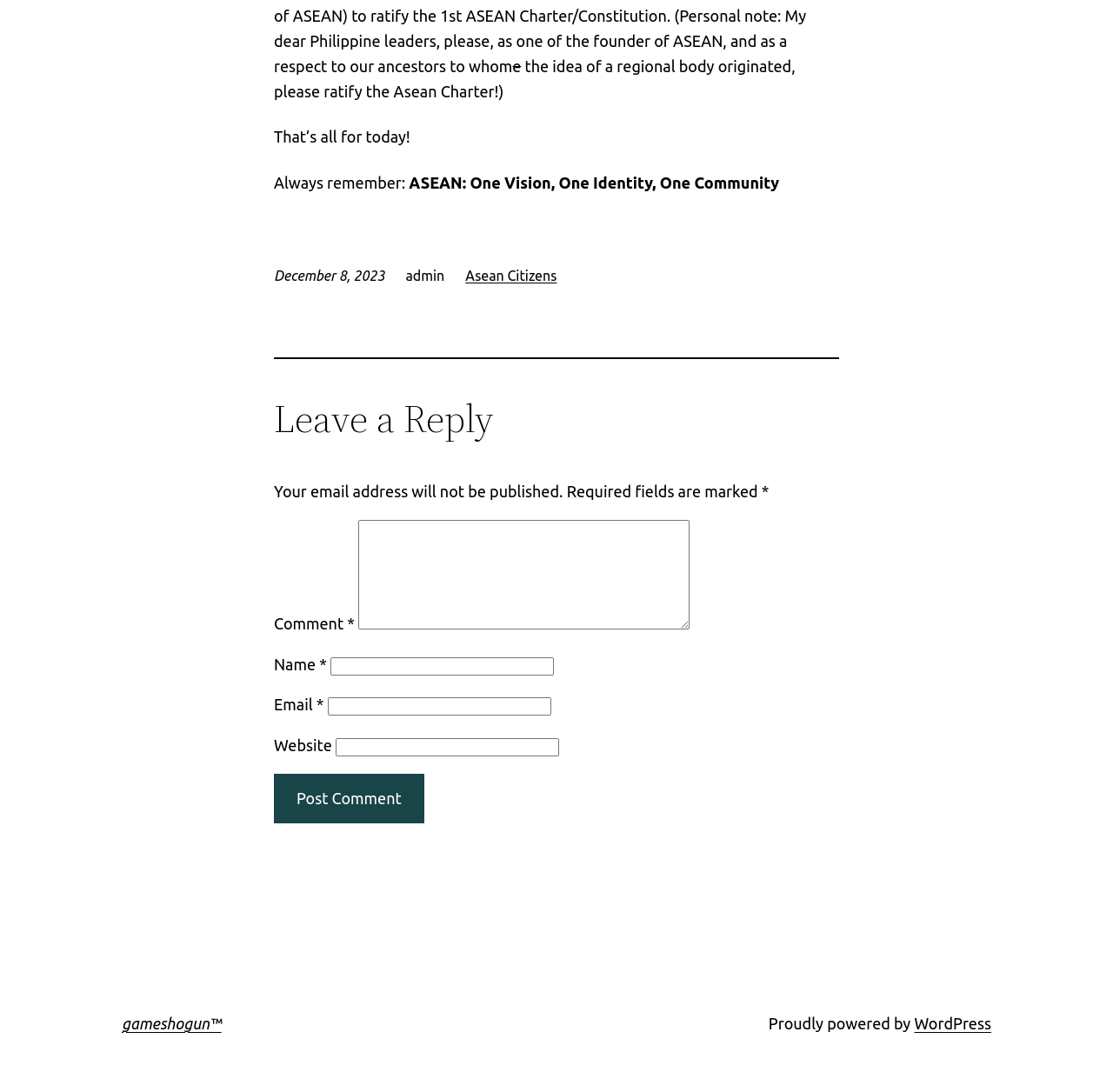Mark the bounding box of the element that matches the following description: "WordPress".

[0.821, 0.929, 0.891, 0.945]